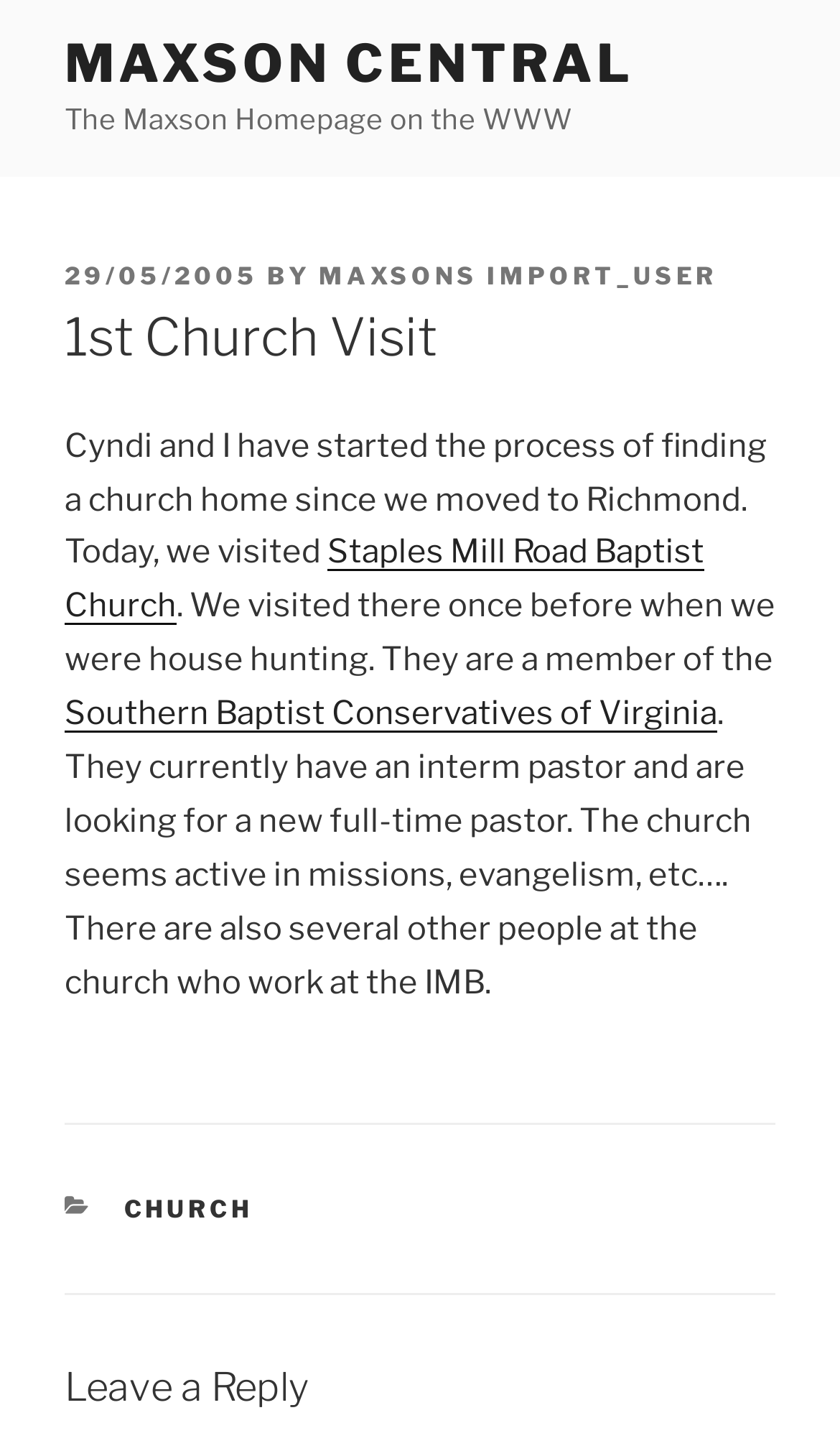Who wrote the post?
Give a detailed response to the question by analyzing the screenshot.

The answer can be found in the article section of the webpage, where it is mentioned that 'POSTED ON 29/05/2005 BY MAXSONS IMPORT_USER'.